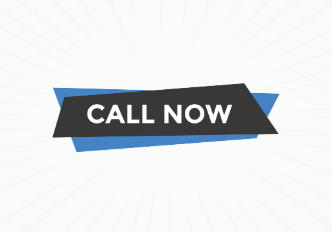Answer the question in a single word or phrase:
What is the purpose of the design?

To invite viewers to take action